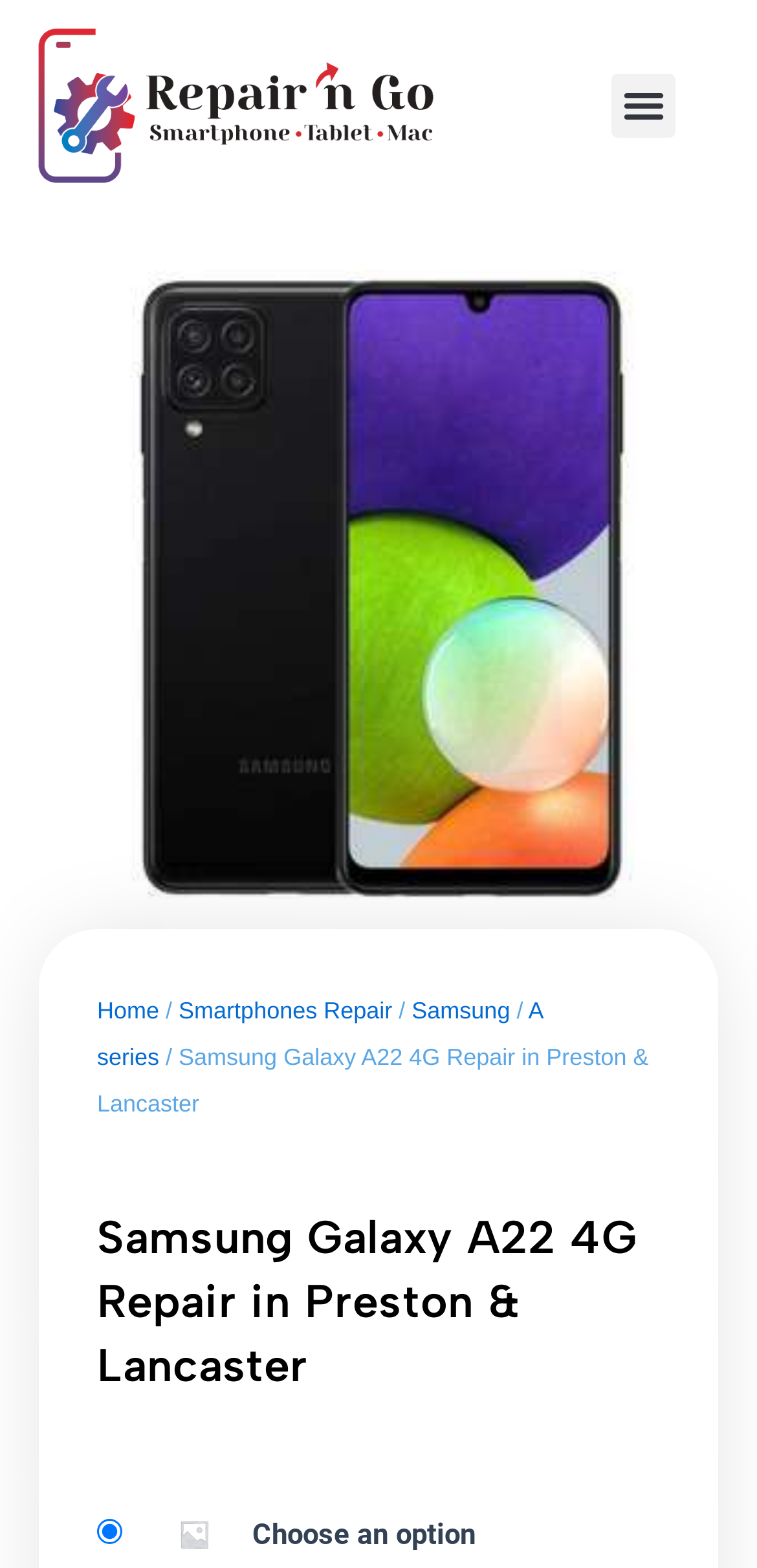What is the navigation section called? Based on the image, give a response in one word or a short phrase.

Breadcrumb